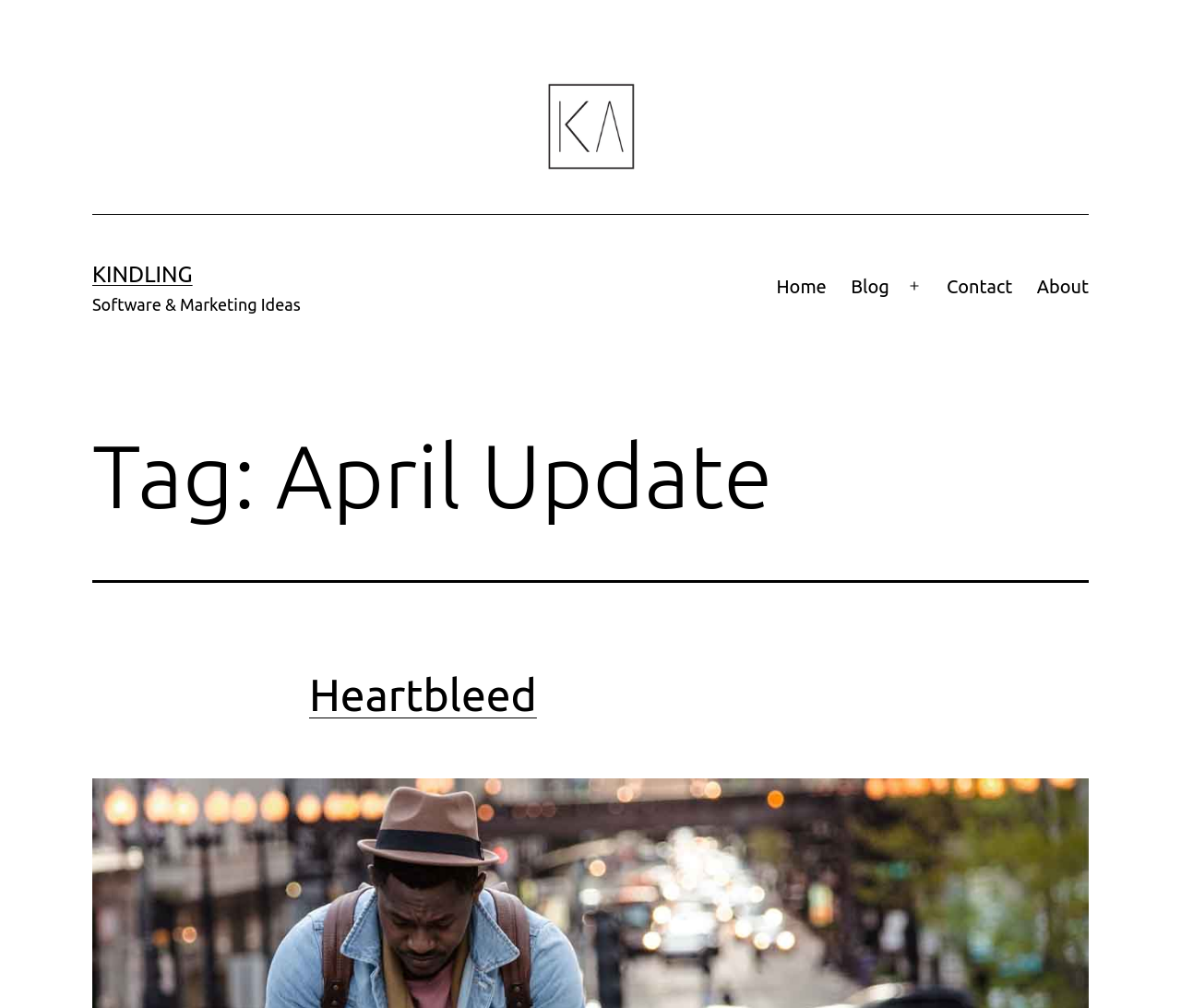Could you determine the bounding box coordinates of the clickable element to complete the instruction: "Read About"? Provide the coordinates as four float numbers between 0 and 1, i.e., [left, top, right, bottom].

[0.868, 0.261, 0.932, 0.307]